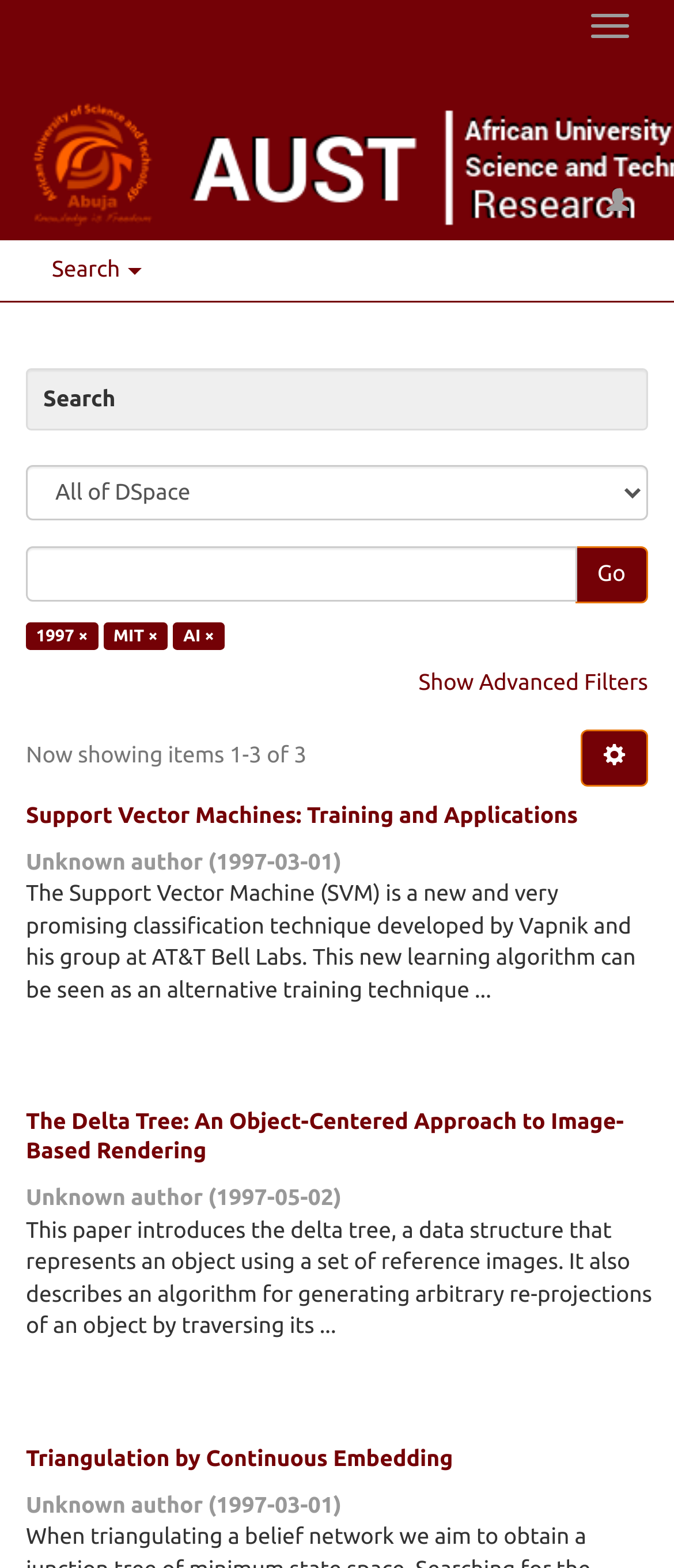Please indicate the bounding box coordinates of the element's region to be clicked to achieve the instruction: "Click the Search button". Provide the coordinates as four float numbers between 0 and 1, i.e., [left, top, right, bottom].

[0.077, 0.164, 0.211, 0.18]